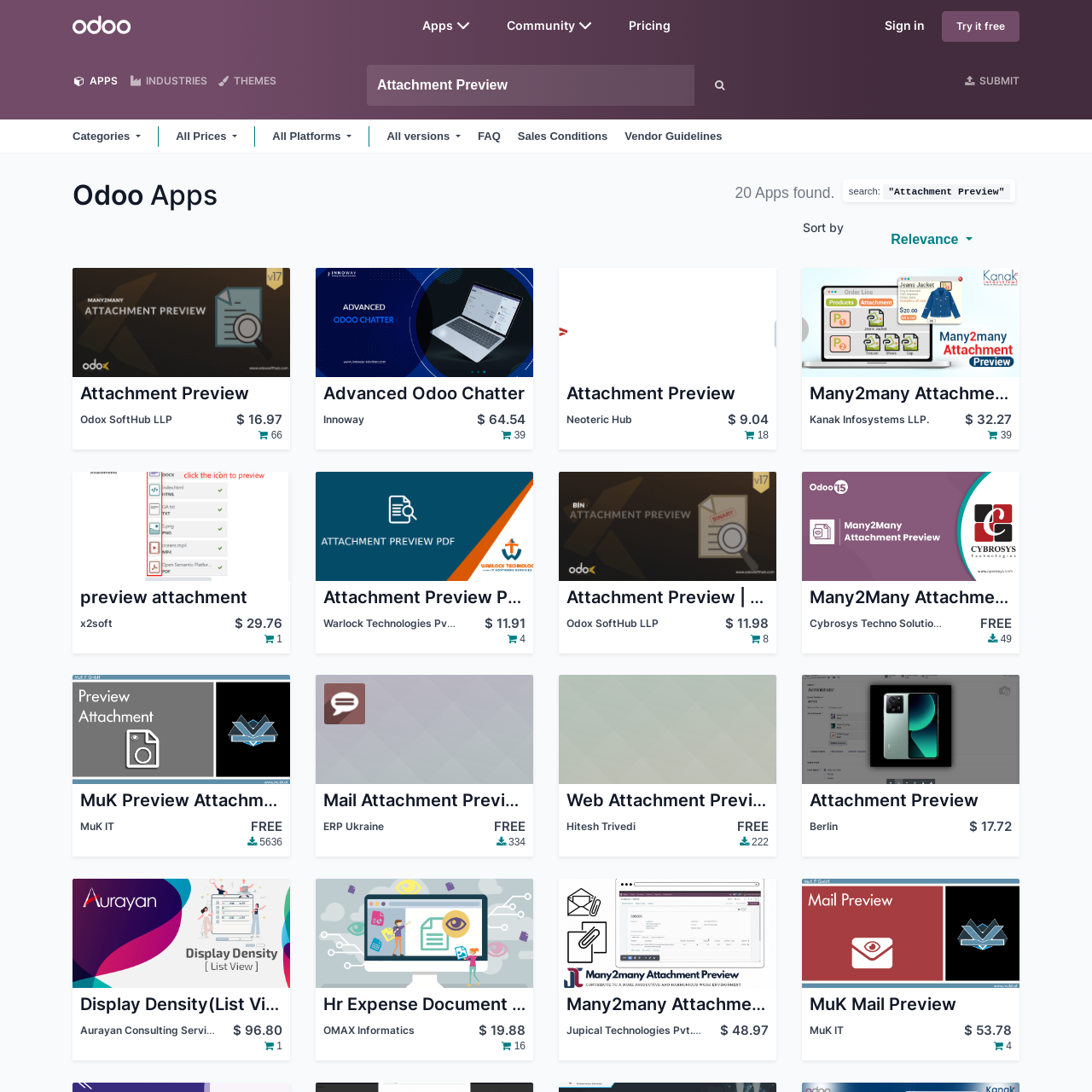Determine the bounding box for the UI element described here: "Try it free".

[0.862, 0.01, 0.934, 0.038]